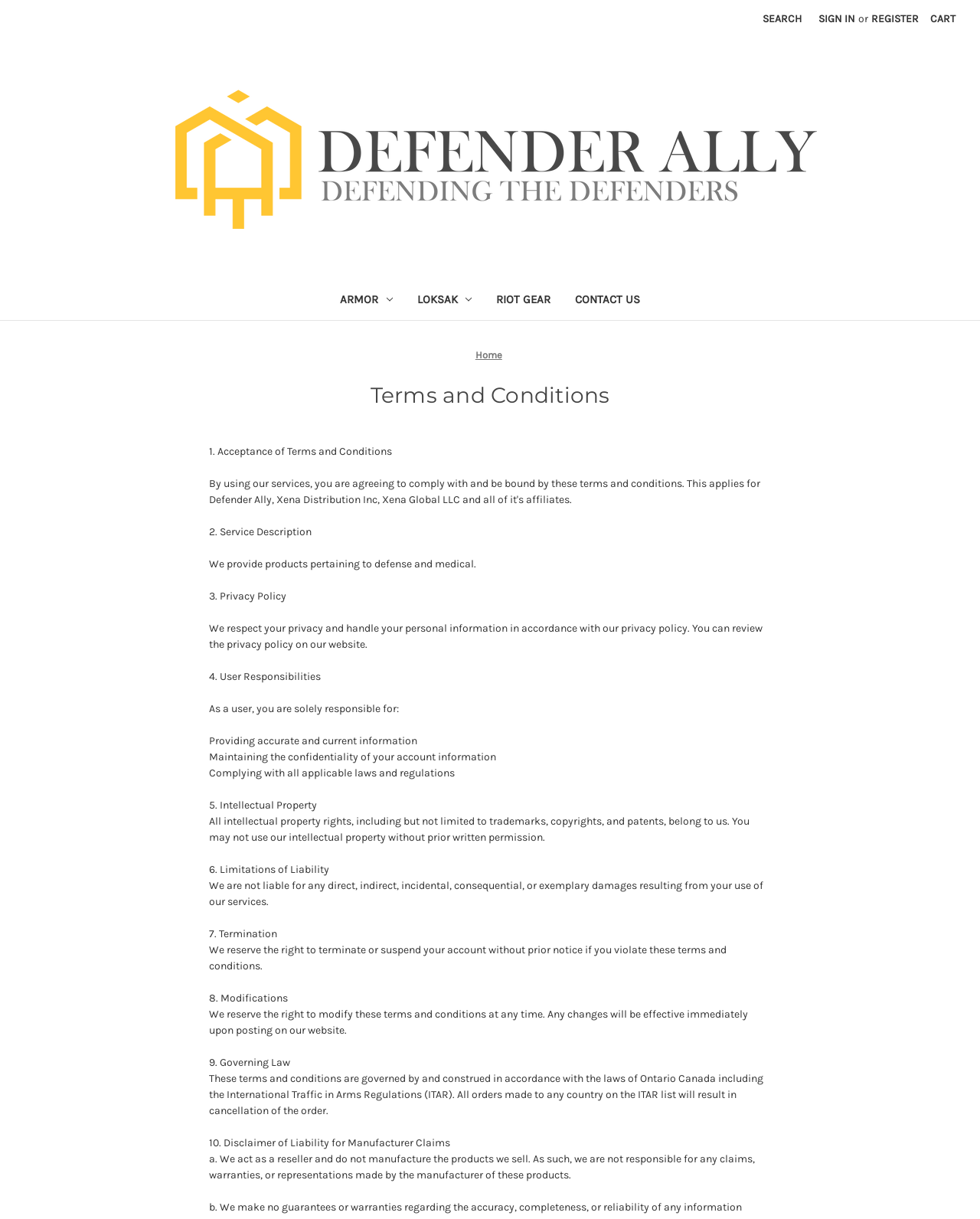Please provide a detailed answer to the question below based on the screenshot: 
What is the company's stance on user privacy?

According to the 'Privacy Policy' section, the company respects user privacy and handles personal information in accordance with their privacy policy, which can be reviewed on the website.